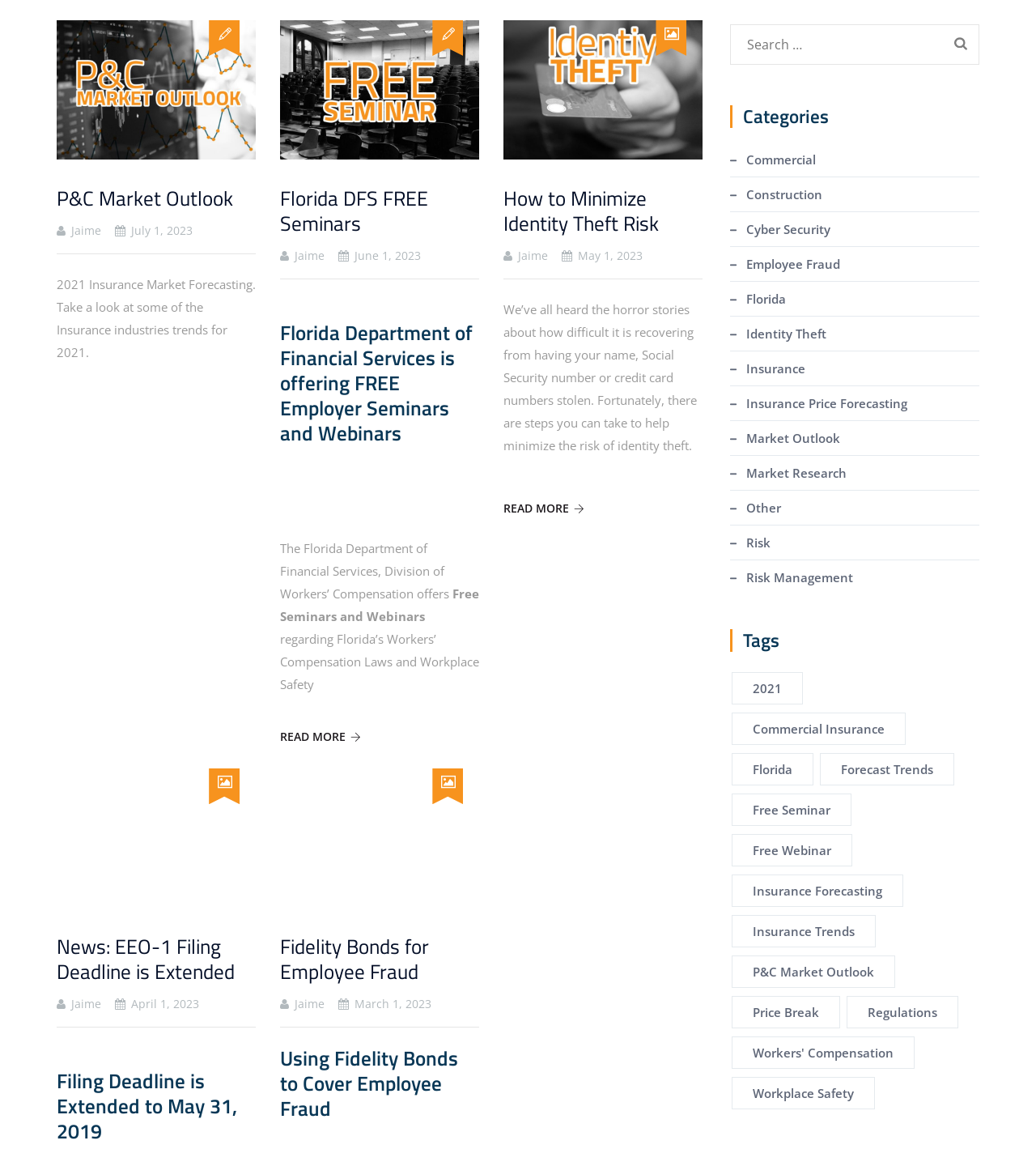Given the webpage screenshot and the description, determine the bounding box coordinates (top-left x, top-left y, bottom-right x, bottom-right y) that define the location of the UI element matching this description: Forecast Trends

[0.791, 0.655, 0.921, 0.684]